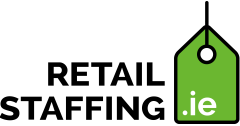What is the country where the company operates?
Offer a detailed and exhaustive answer to the question.

The web domain '.ie' is featured in white at the base of the price tag, which is a clear indication that the company operates in Ireland, as '.ie' is the country-code top-level domain for Ireland.